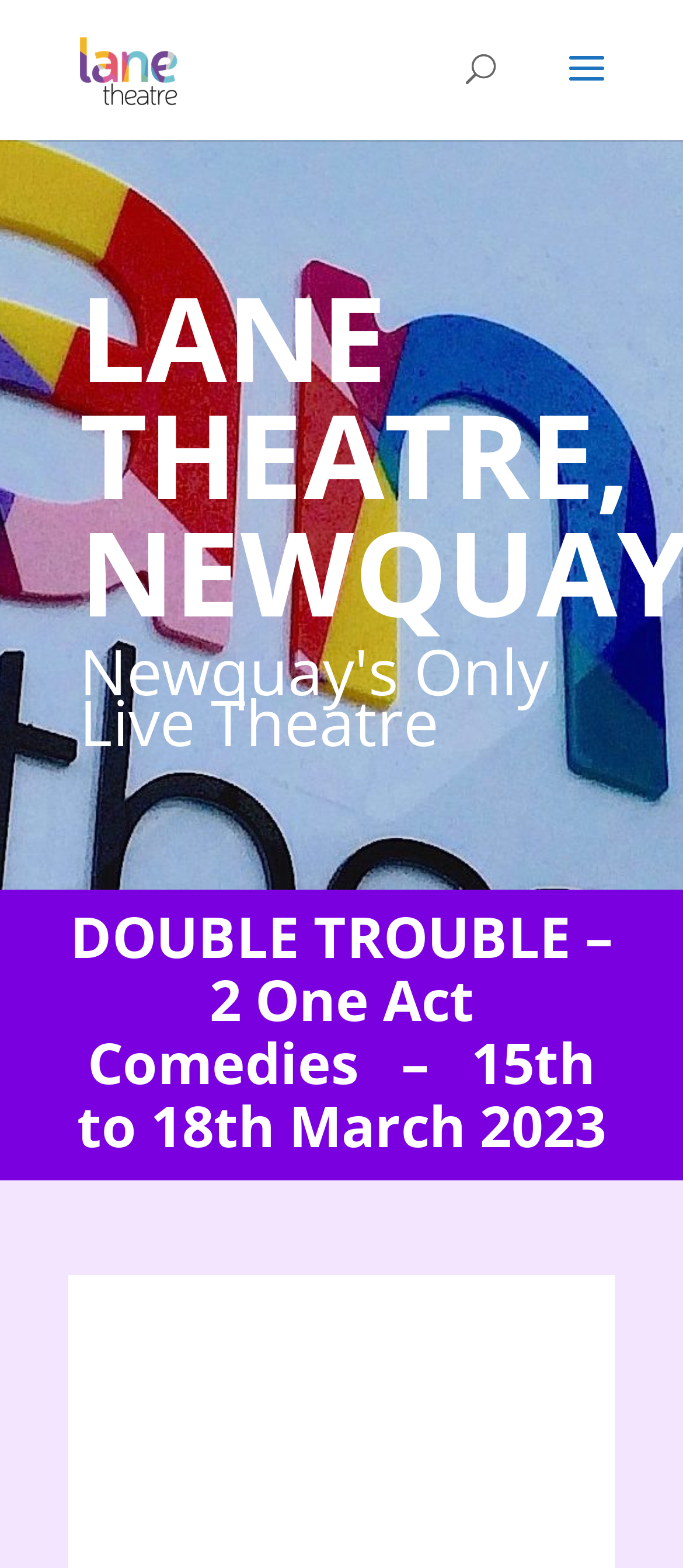Provide the bounding box coordinates for the UI element that is described as: "alt="Lane Theatre"".

[0.11, 0.03, 0.265, 0.055]